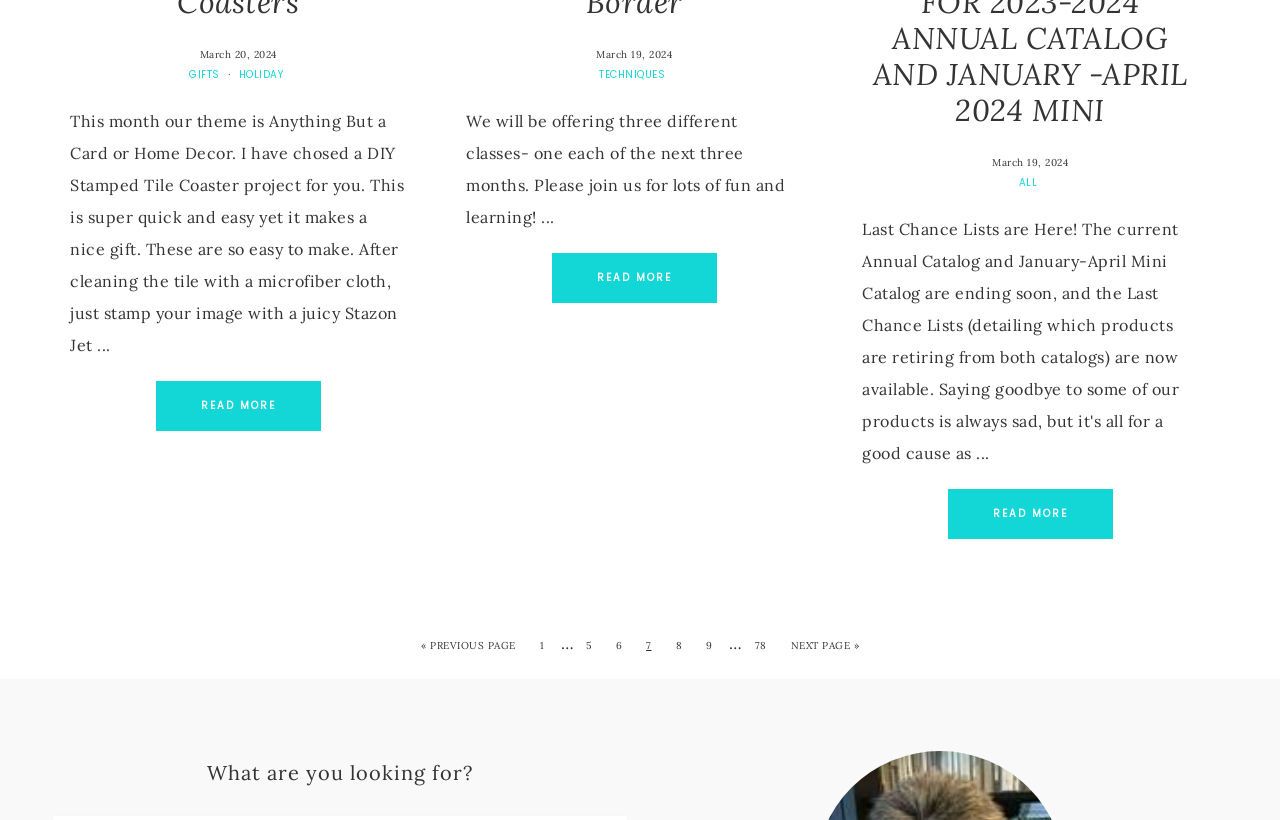What is the theme of this month?
Based on the image, answer the question with as much detail as possible.

The theme of this month is mentioned in the first post, which says 'This month our theme is Anything But a Card or Home Decor'.